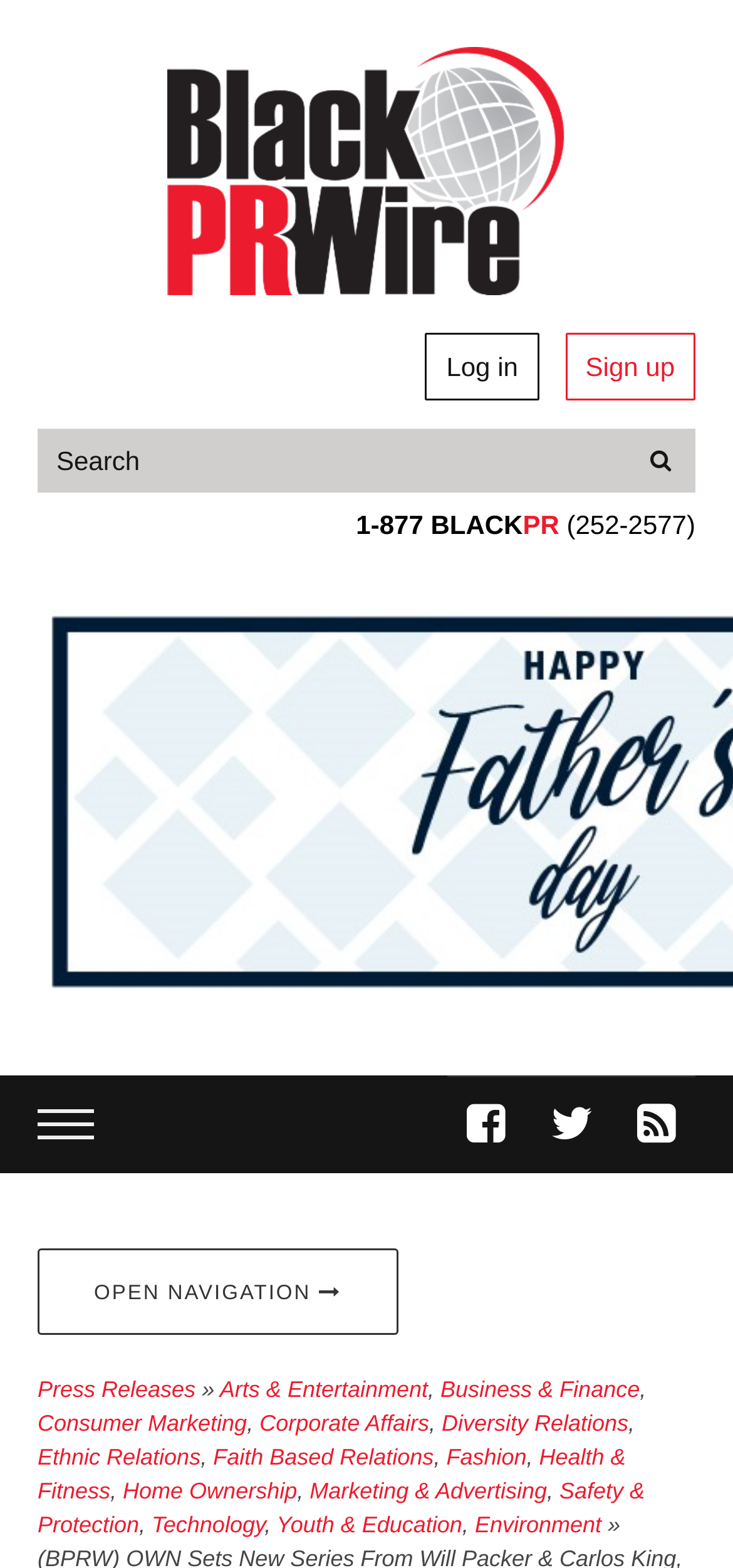Please identify the bounding box coordinates of the element I should click to complete this instruction: 'follow on Facebook'. The coordinates should be given as four float numbers between 0 and 1, like this: [left, top, right, bottom].

[0.611, 0.687, 0.716, 0.748]